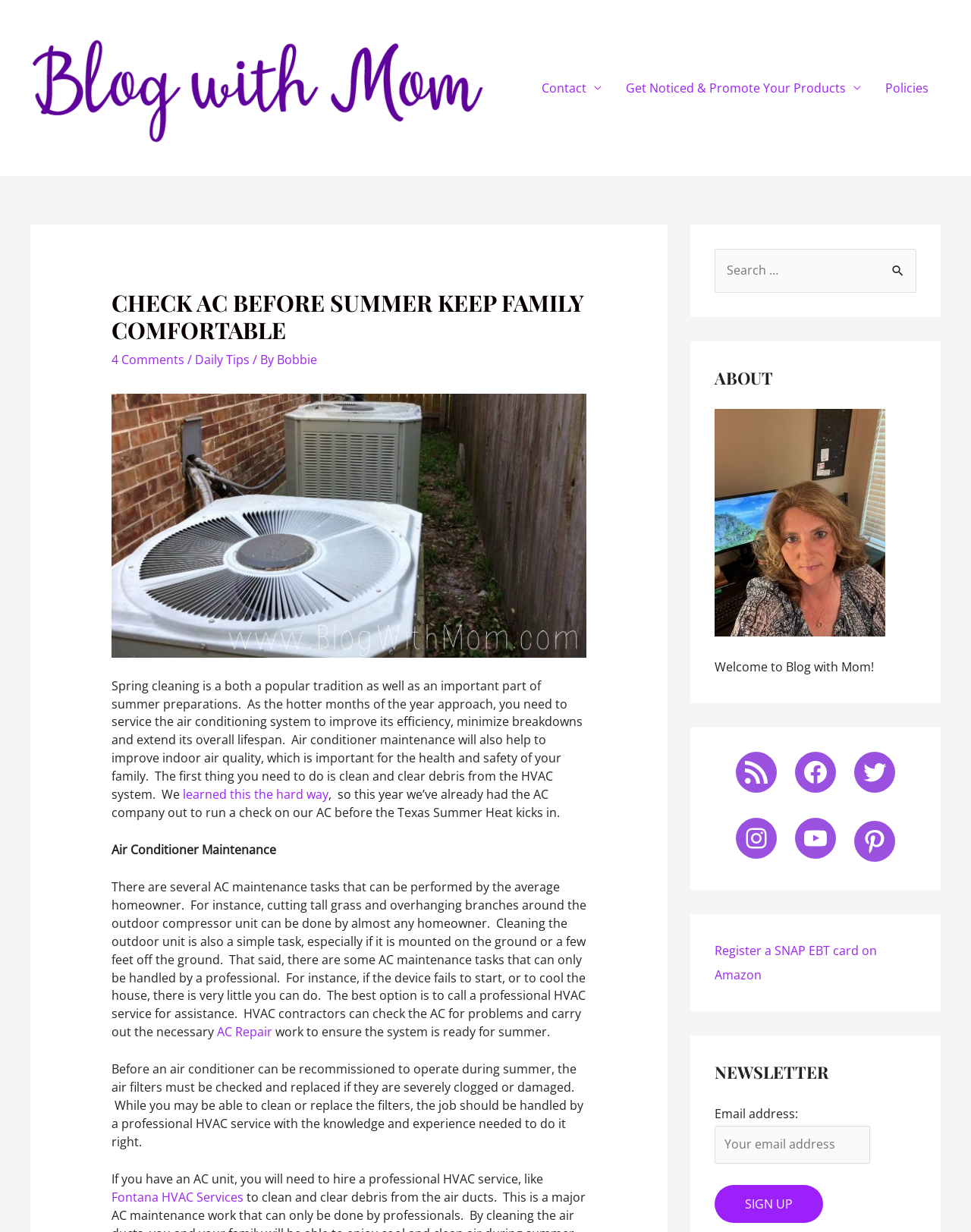What is the location of the search box on the webpage?
Using the information from the image, give a concise answer in one word or a short phrase.

Top-right corner